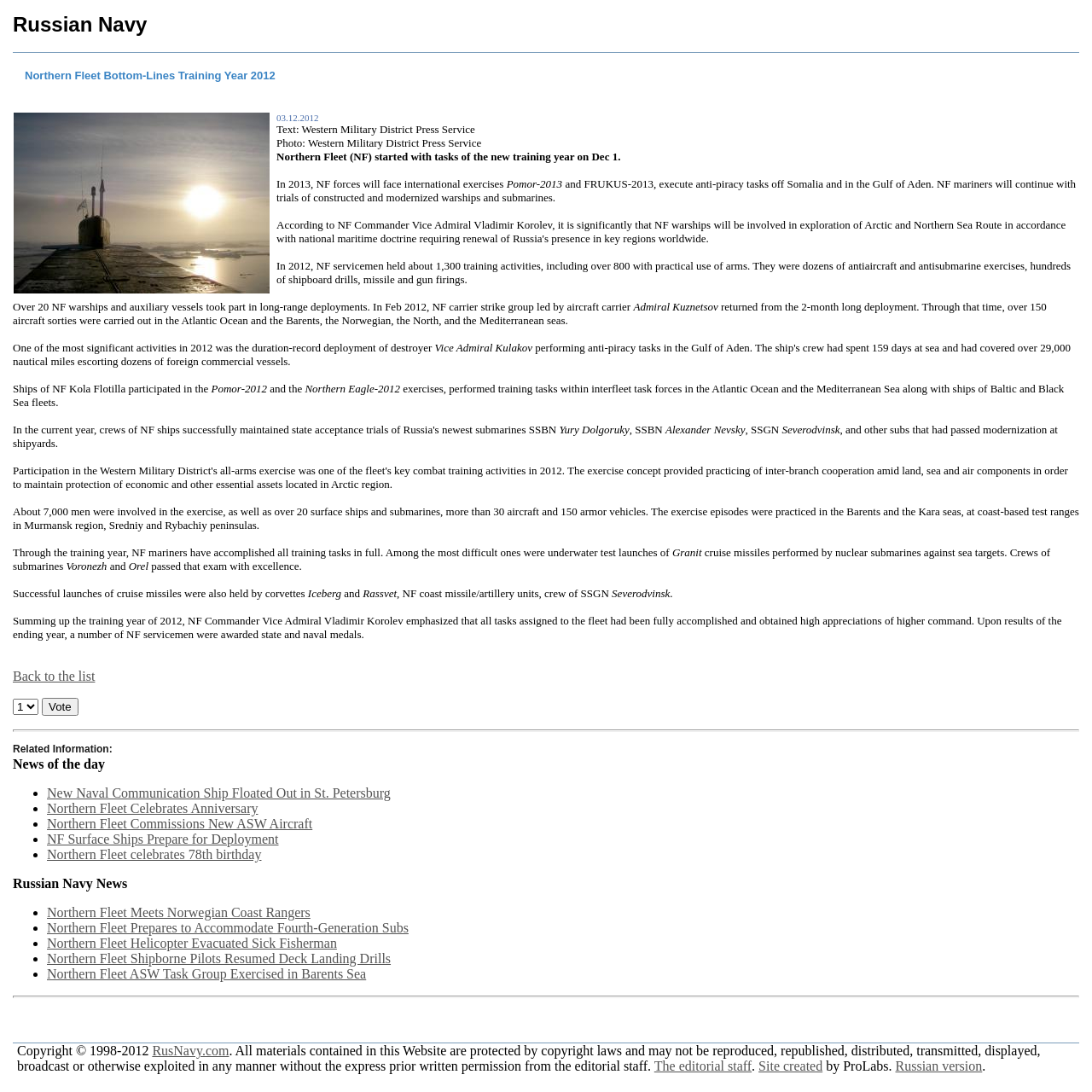Use one word or a short phrase to answer the question provided: 
What is the name of the aircraft carrier mentioned in the article?

Admiral Kuznetsov